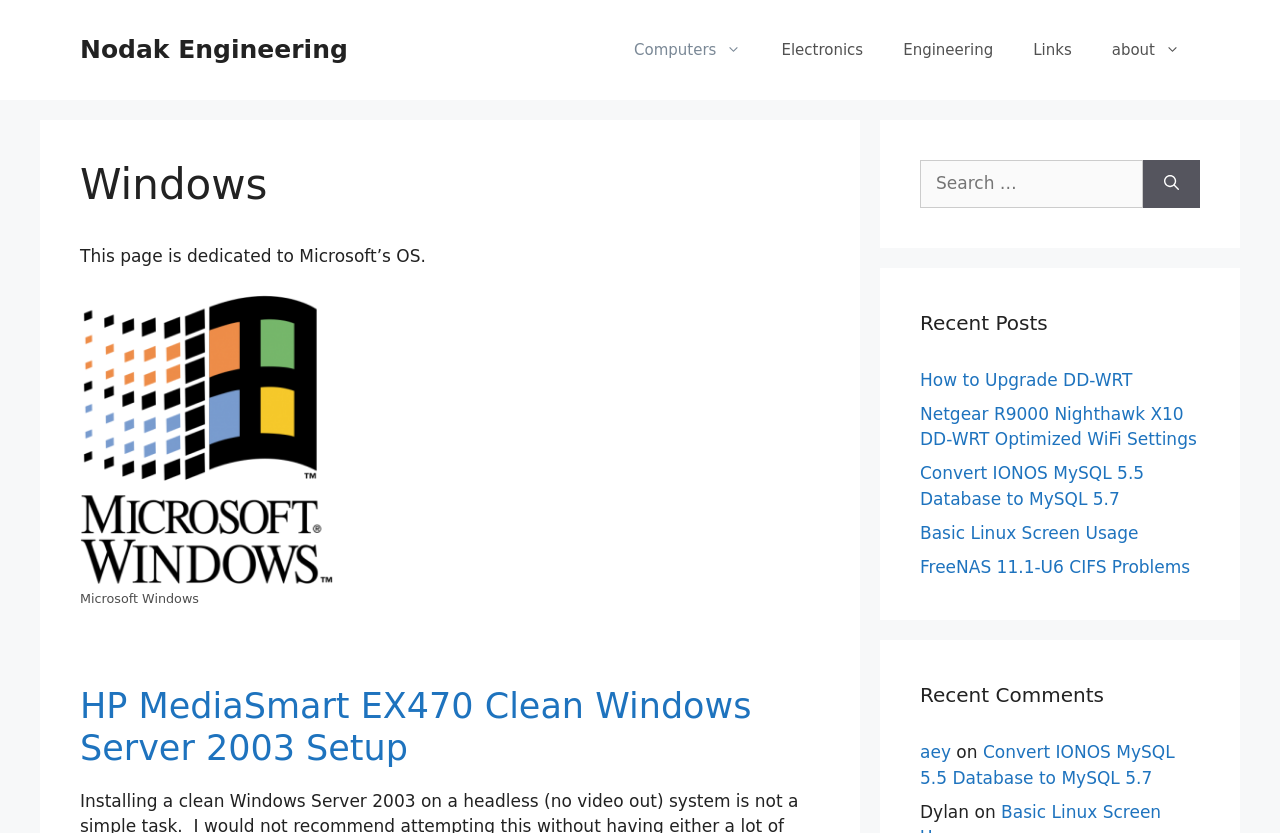What is the purpose of the search box?
Can you offer a detailed and complete answer to this question?

The search box is likely intended for users to search the website for specific content, as it is accompanied by a 'Search' button and a label 'Search for:'.